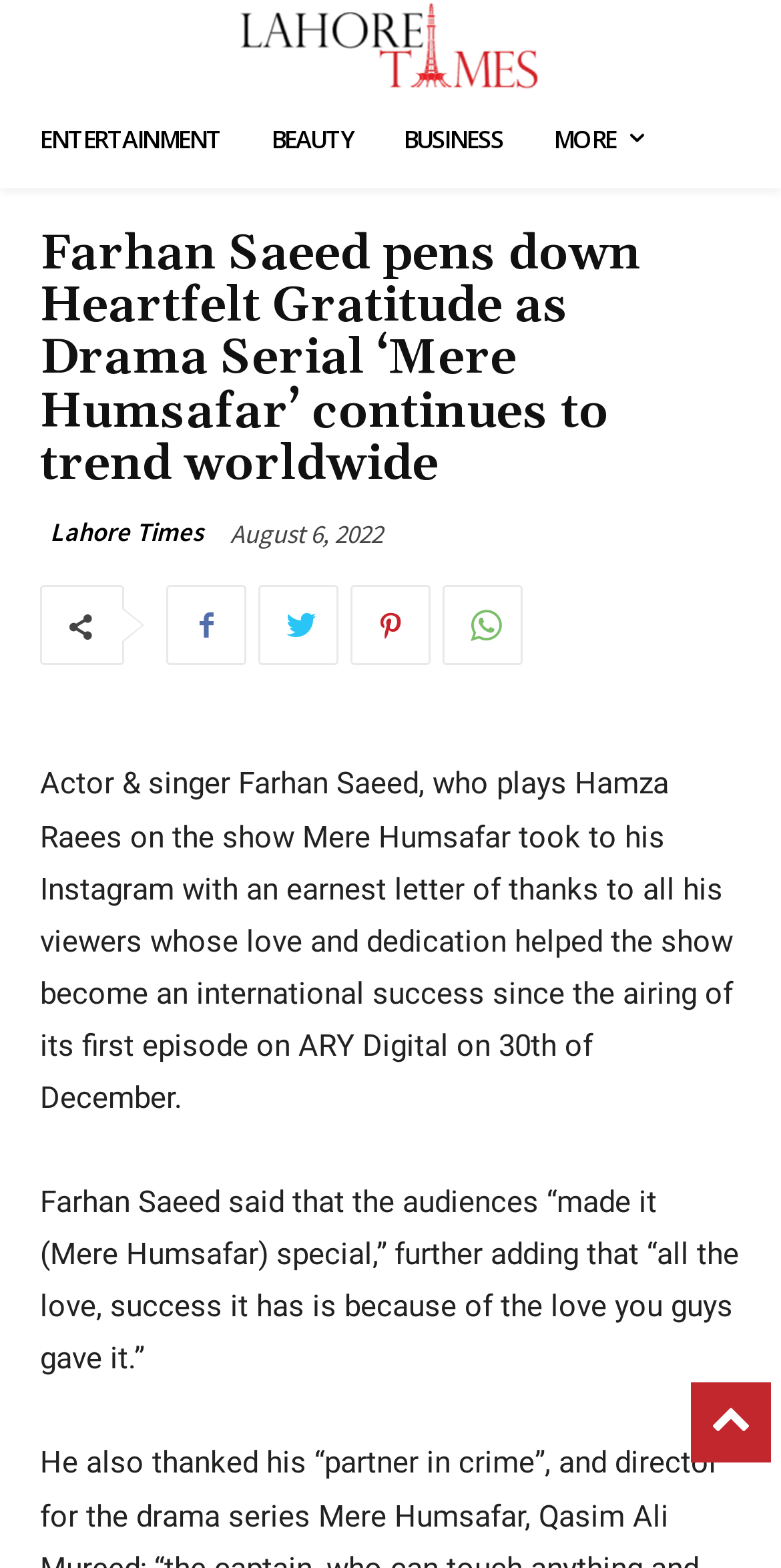What is the category of the article?
Use the image to answer the question with a single word or phrase.

ENTERTAINMENT